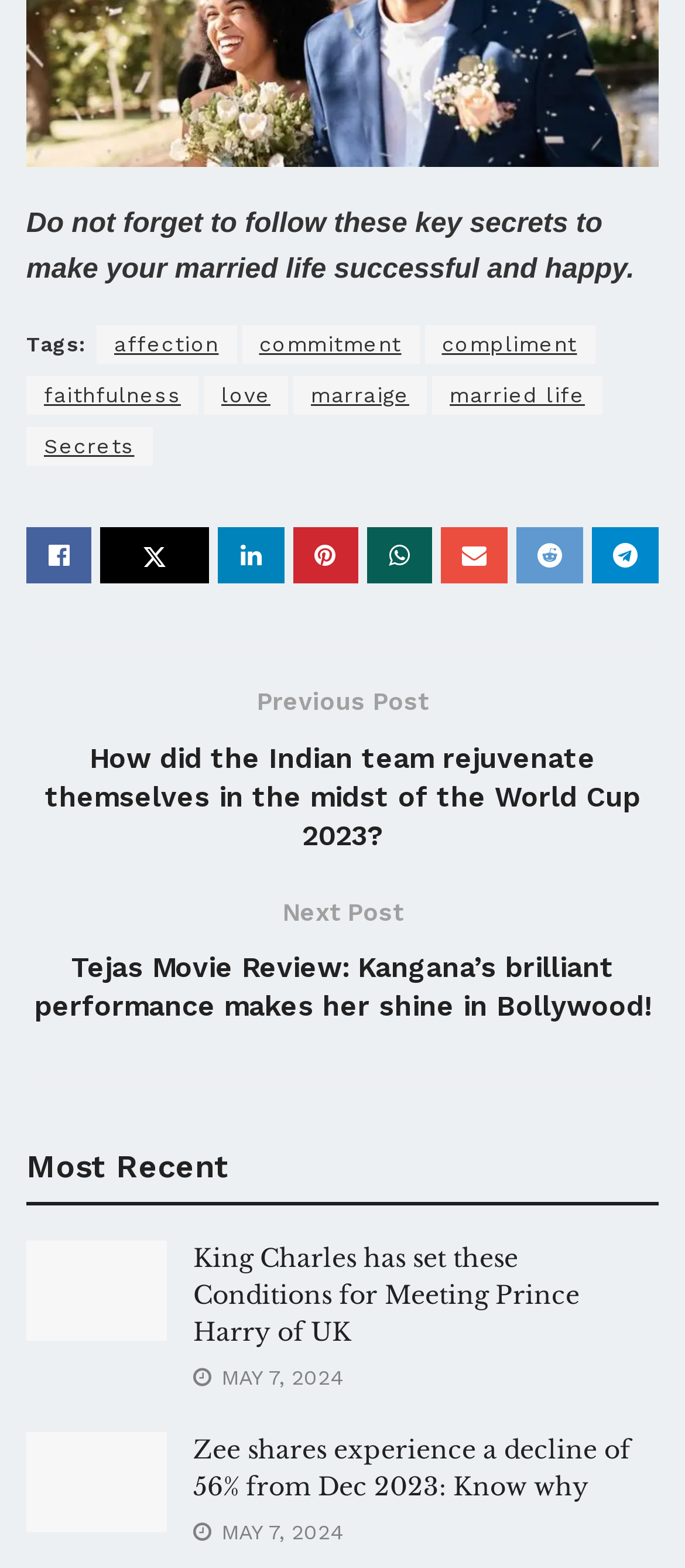Locate the bounding box coordinates of the clickable region to complete the following instruction: "Search for something."

None